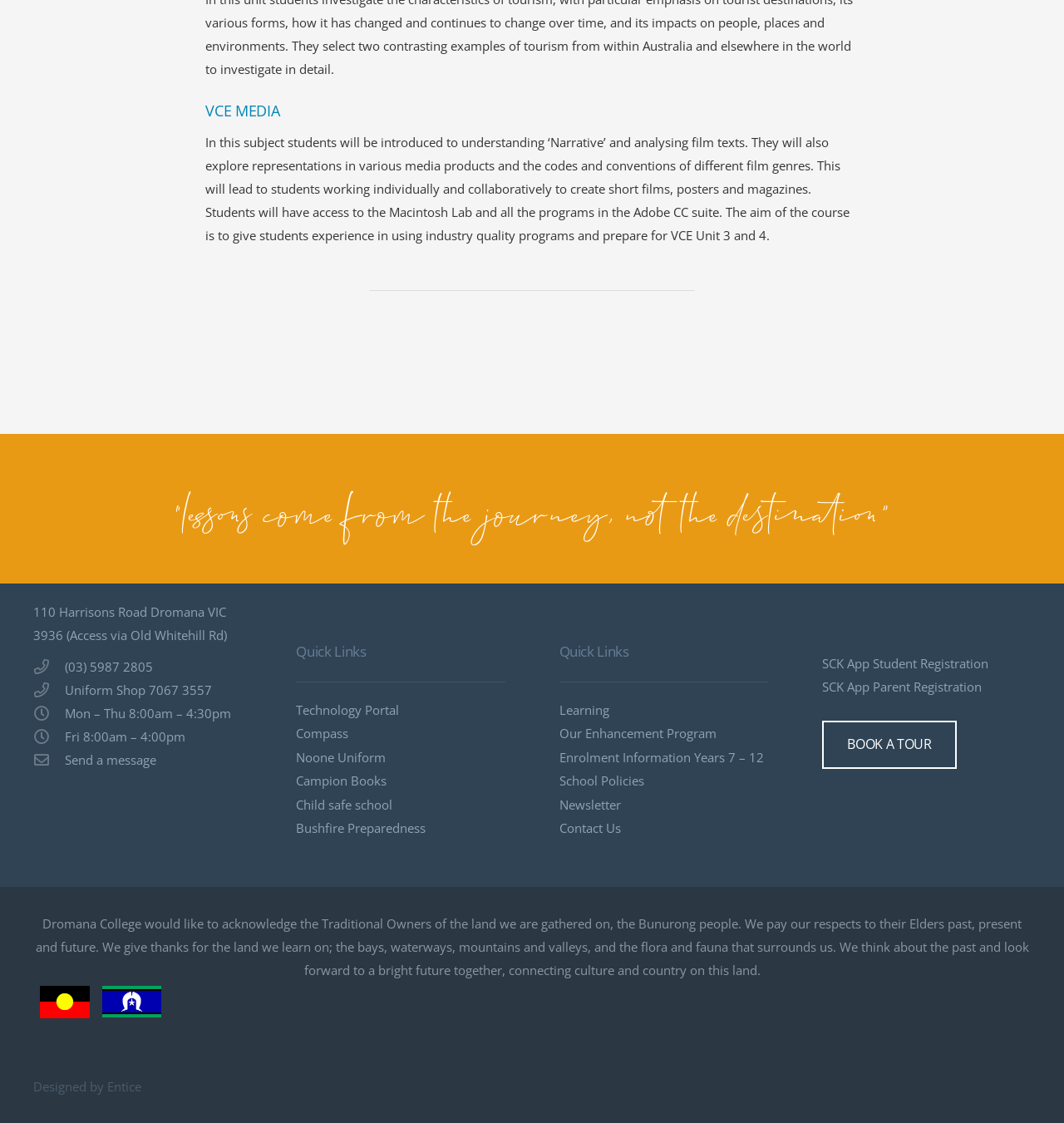Please identify the bounding box coordinates of the clickable region that I should interact with to perform the following instruction: "View PORTFOLIO". The coordinates should be expressed as four float numbers between 0 and 1, i.e., [left, top, right, bottom].

None